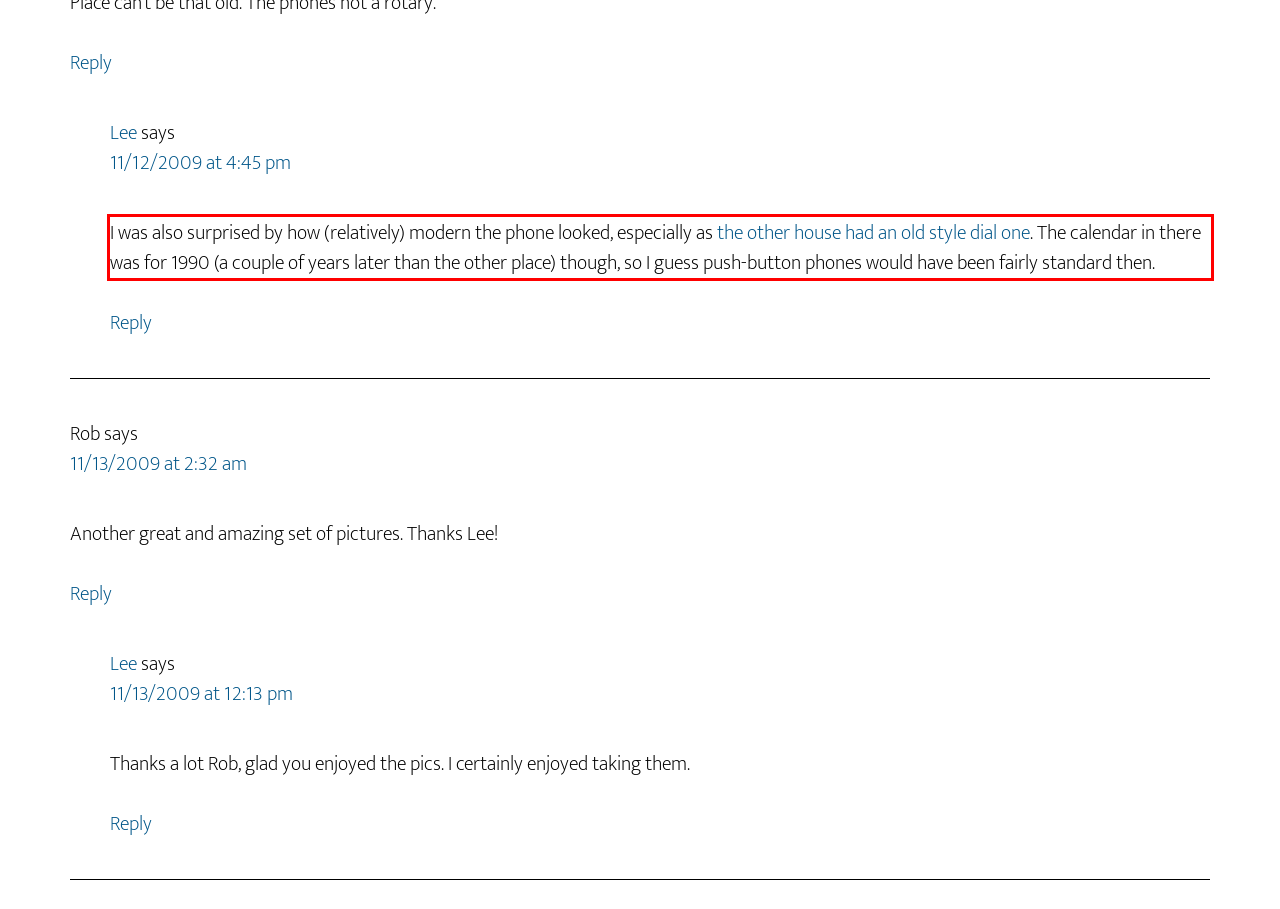Review the webpage screenshot provided, and perform OCR to extract the text from the red bounding box.

I was also surprised by how (relatively) modern the phone looked, especially as the other house had an old style dial one. The calendar in there was for 1990 (a couple of years later than the other place) though, so I guess push-button phones would have been fairly standard then.